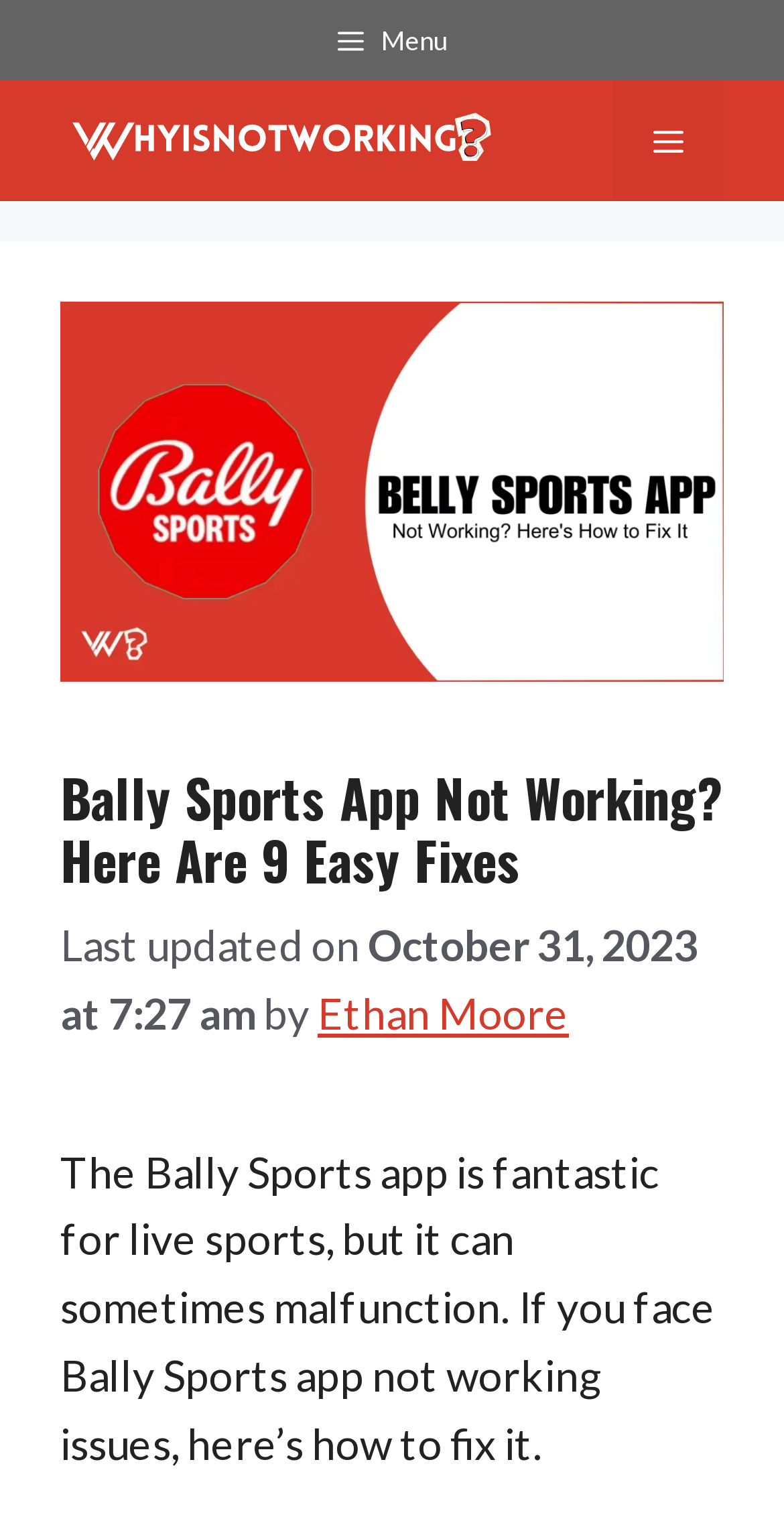Provide your answer in a single word or phrase: 
What is the Bally Sports app used for?

Live sports